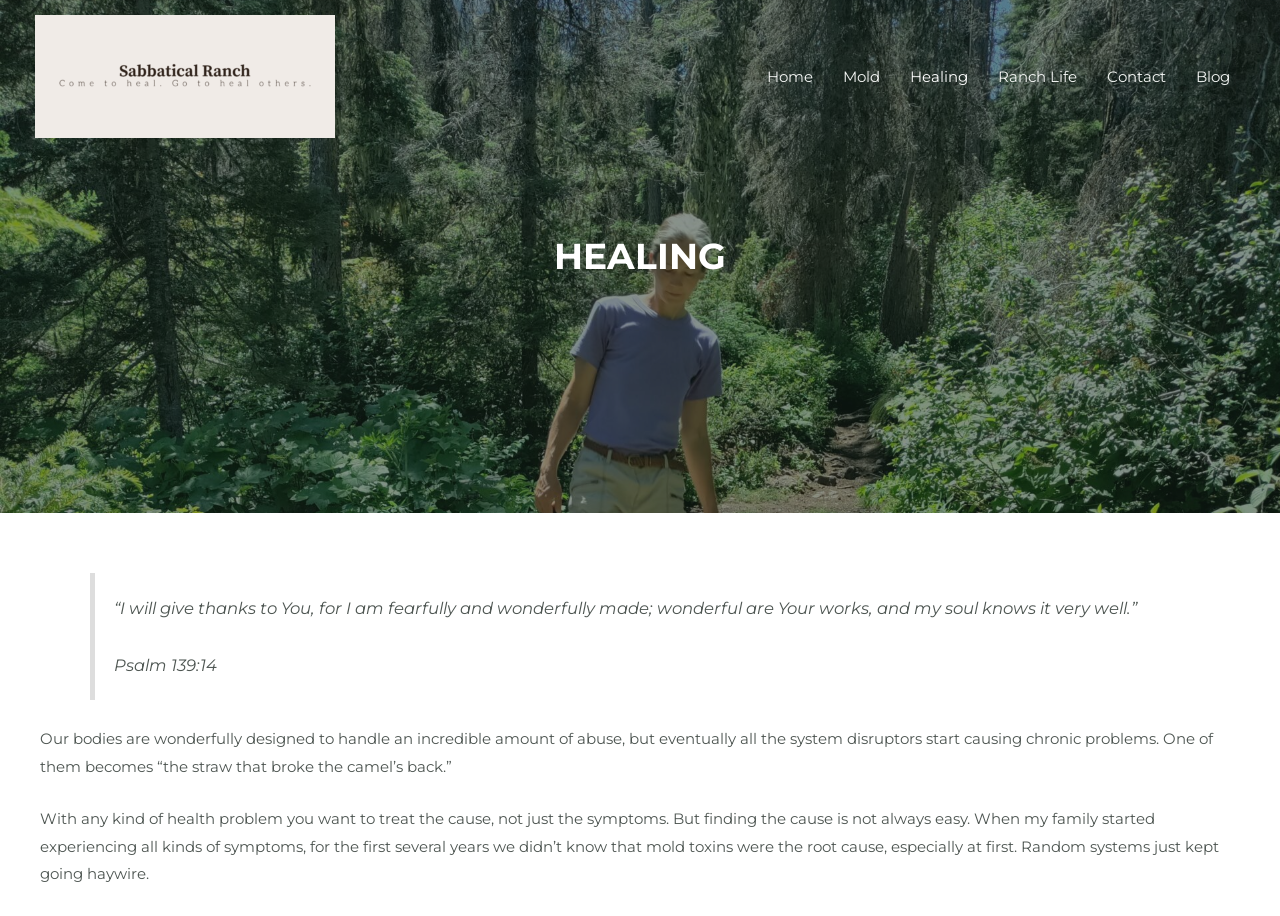From the given element description: "aria-label="Sabbatical Ranch"", find the bounding box for the UI element. Provide the coordinates as four float numbers between 0 and 1, in the order [left, top, right, bottom].

[0.027, 0.071, 0.262, 0.092]